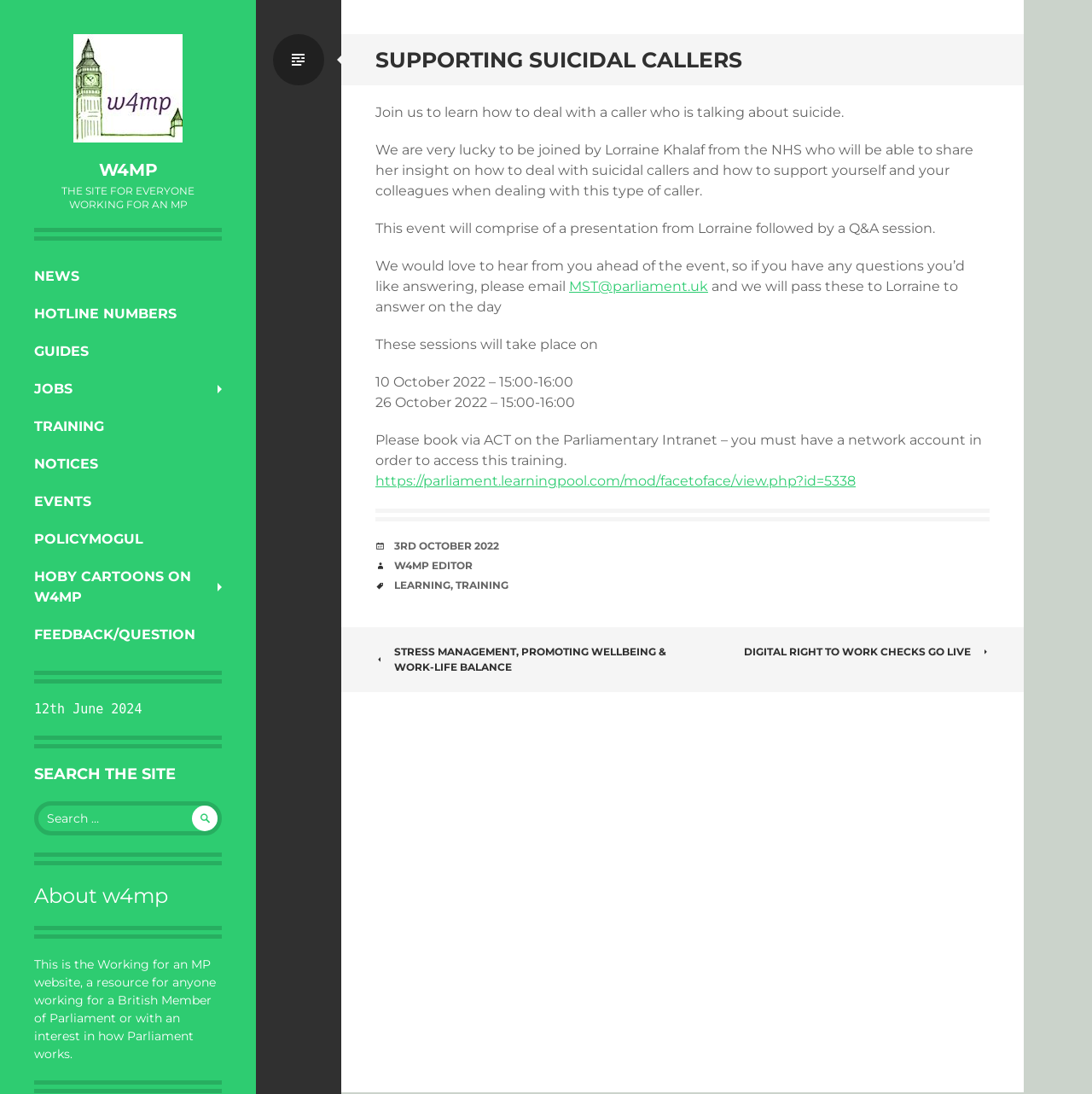What is the purpose of the event?
We need a detailed and exhaustive answer to the question. Please elaborate.

The event aims to educate attendees on how to deal with suicidal callers and provide support to themselves and their colleagues when dealing with this type of caller.